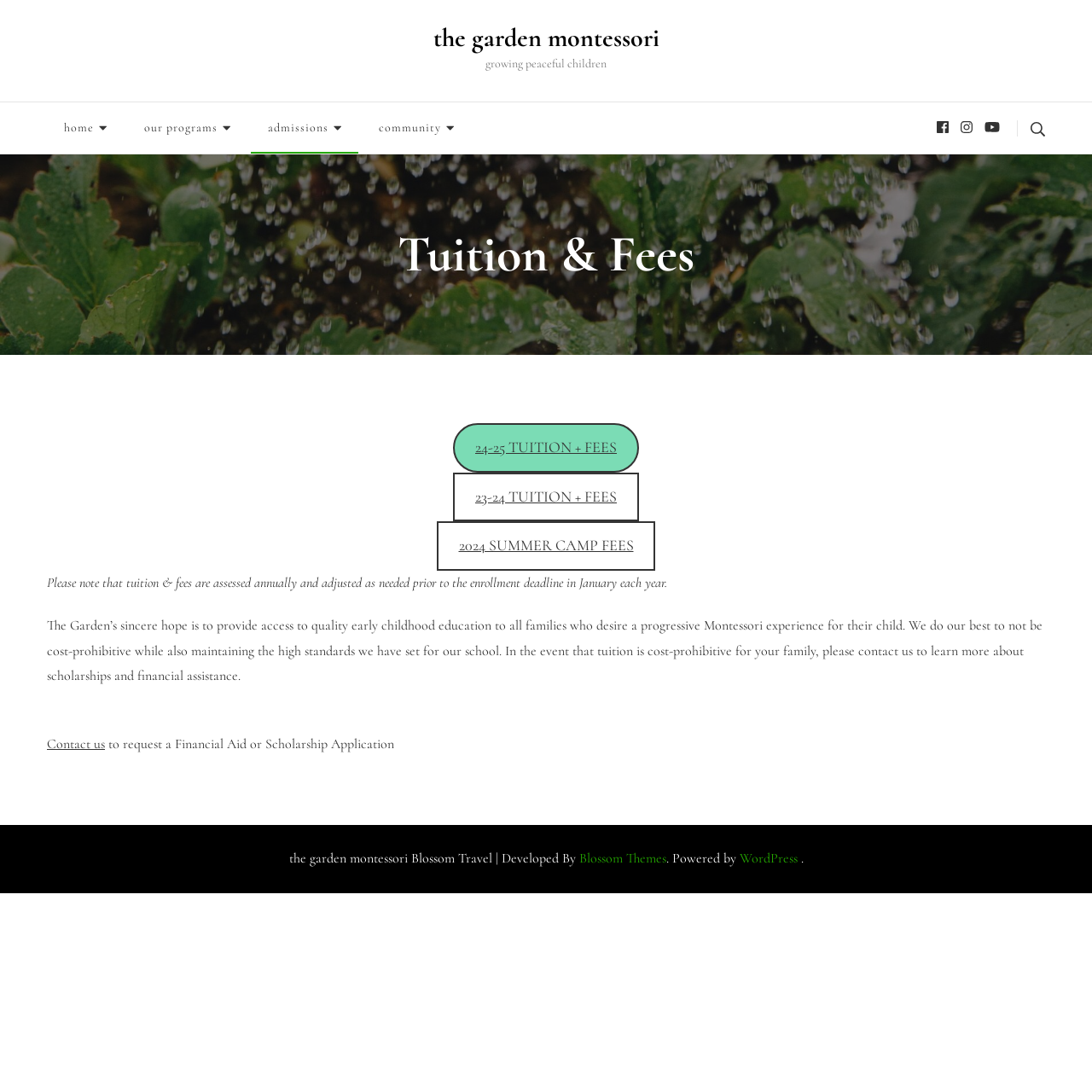What is the tone of the webpage's content?
Identify the answer in the screenshot and reply with a single word or phrase.

welcoming and informative